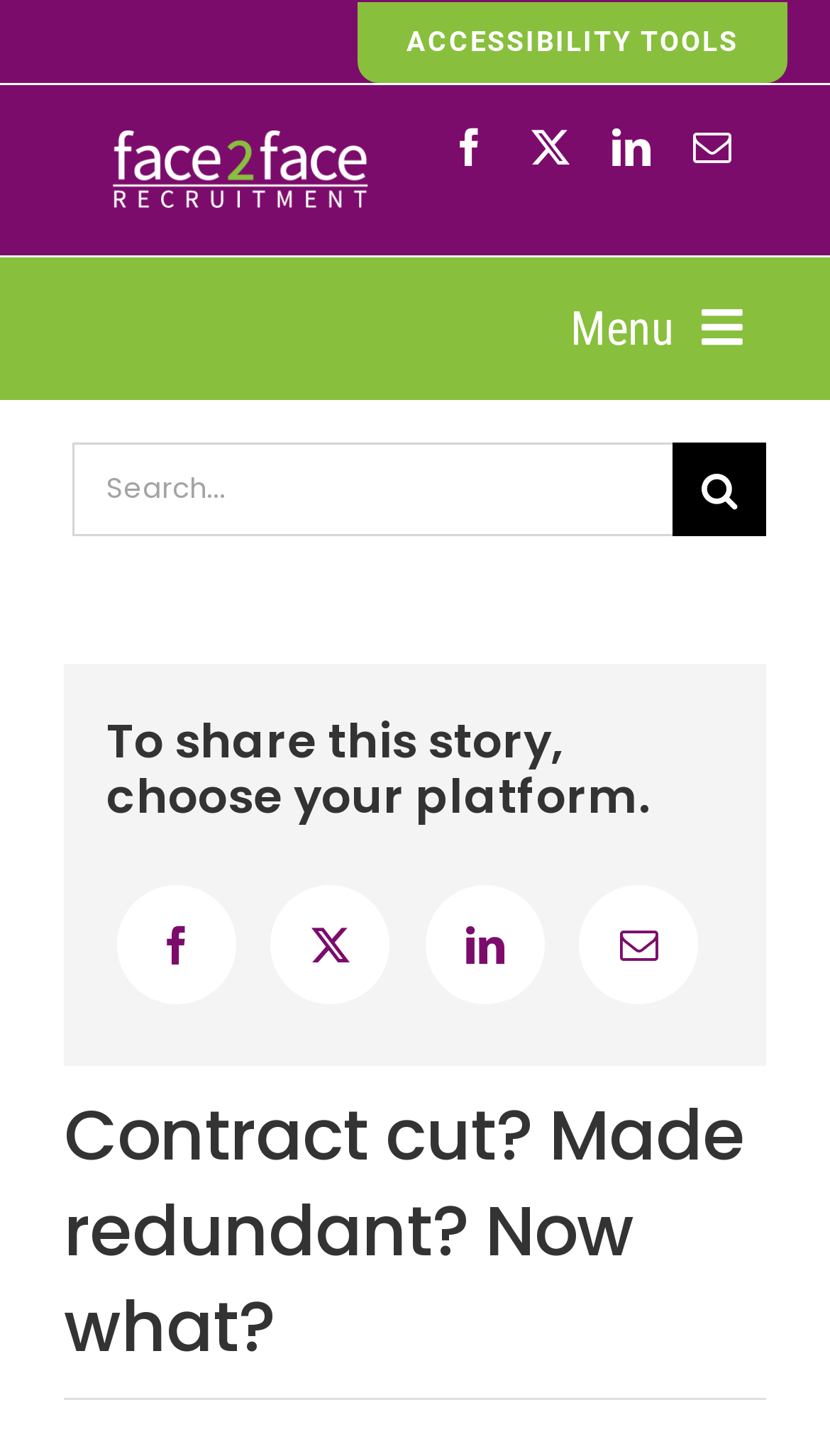Select the bounding box coordinates of the element I need to click to carry out the following instruction: "Click the ACCESSIBILITY TOOLS link".

[0.431, 0.001, 0.949, 0.057]